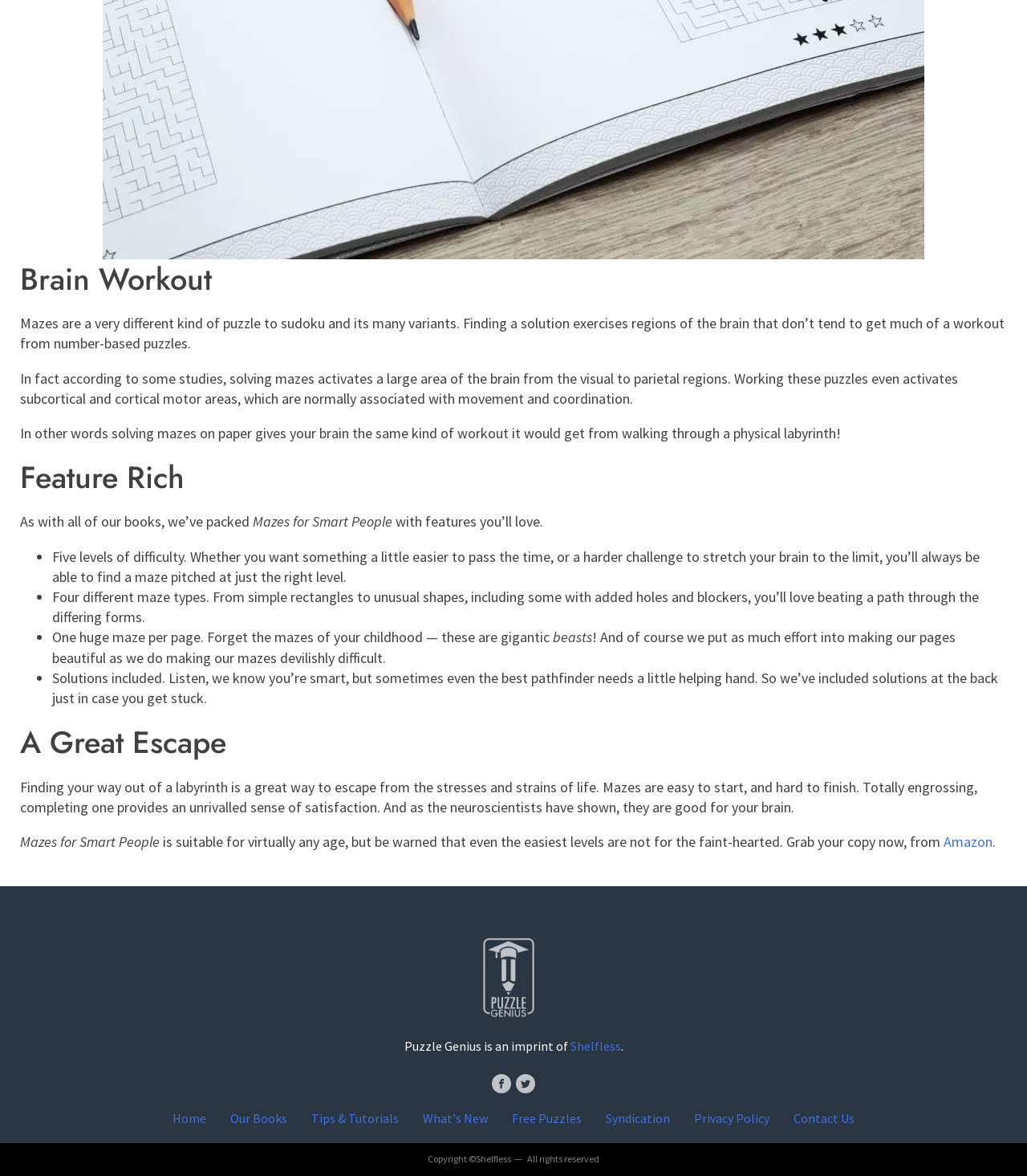What is the benefit of solving mazes?
Give a one-word or short-phrase answer derived from the screenshot.

Good for the brain